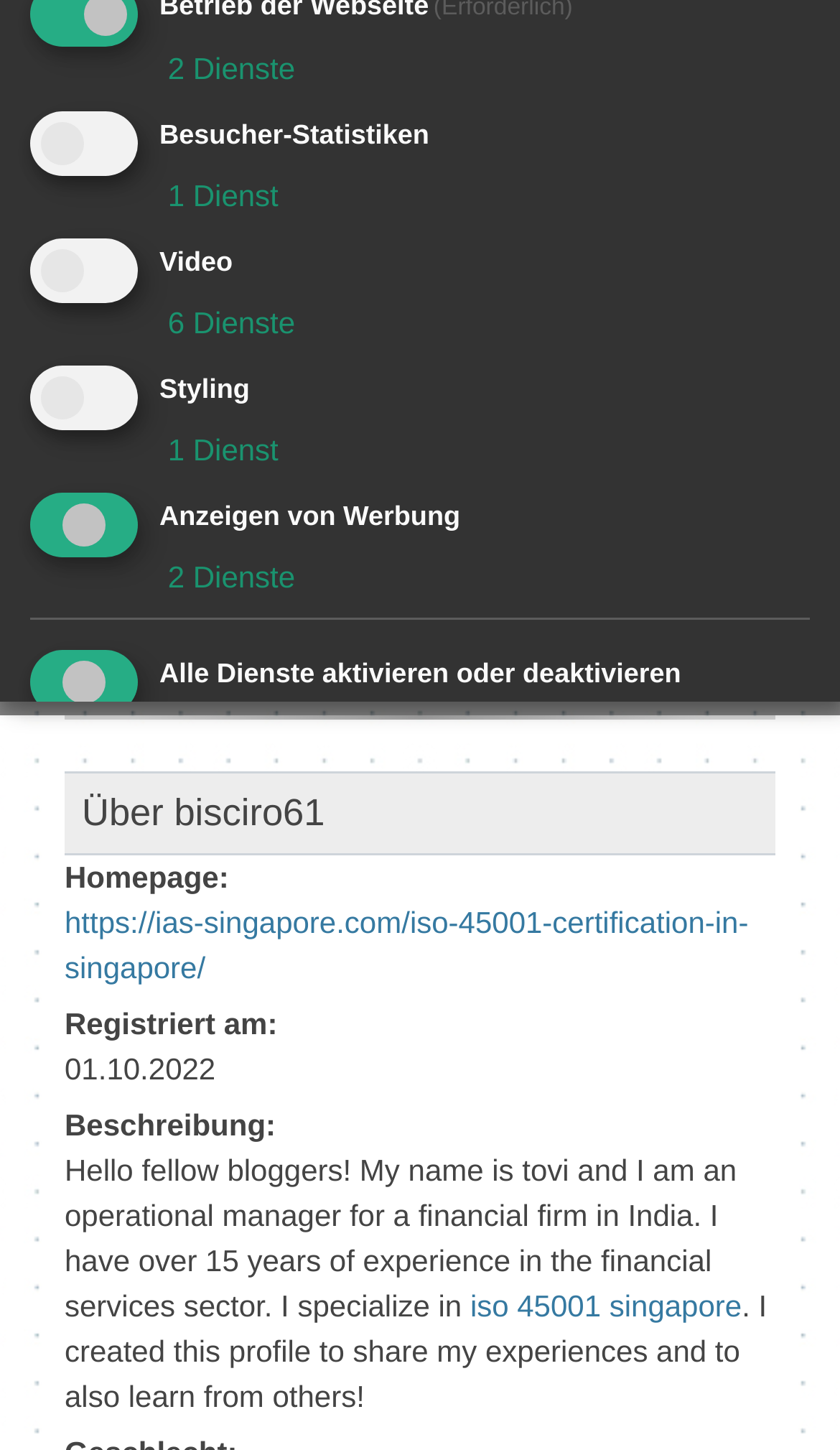Determine the bounding box of the UI element mentioned here: "https://ias-singapore.com/iso-45001-certification-in-singapore/". The coordinates must be in the format [left, top, right, bottom] with values ranging from 0 to 1.

[0.077, 0.624, 0.891, 0.679]